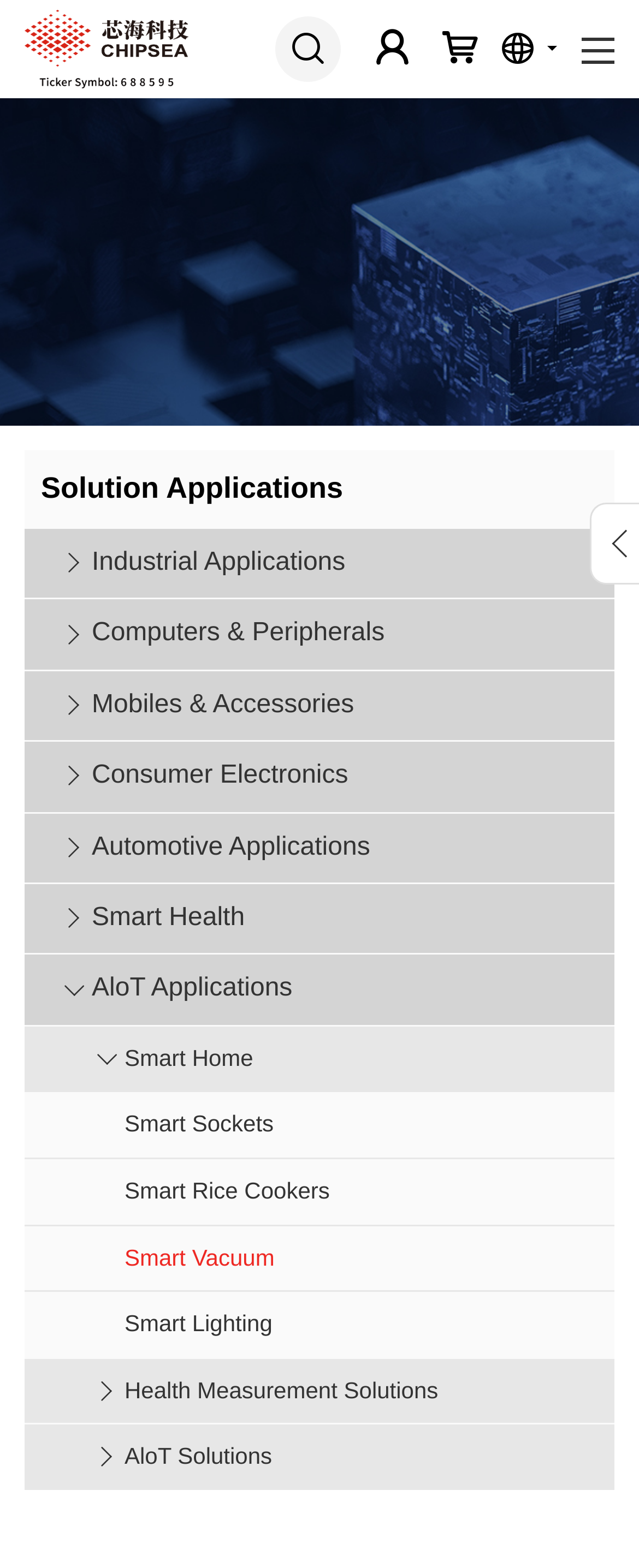Indicate the bounding box coordinates of the element that must be clicked to execute the instruction: "Check out Automotive Applications". The coordinates should be given as four float numbers between 0 and 1, i.e., [left, top, right, bottom].

[0.144, 0.519, 0.579, 0.563]